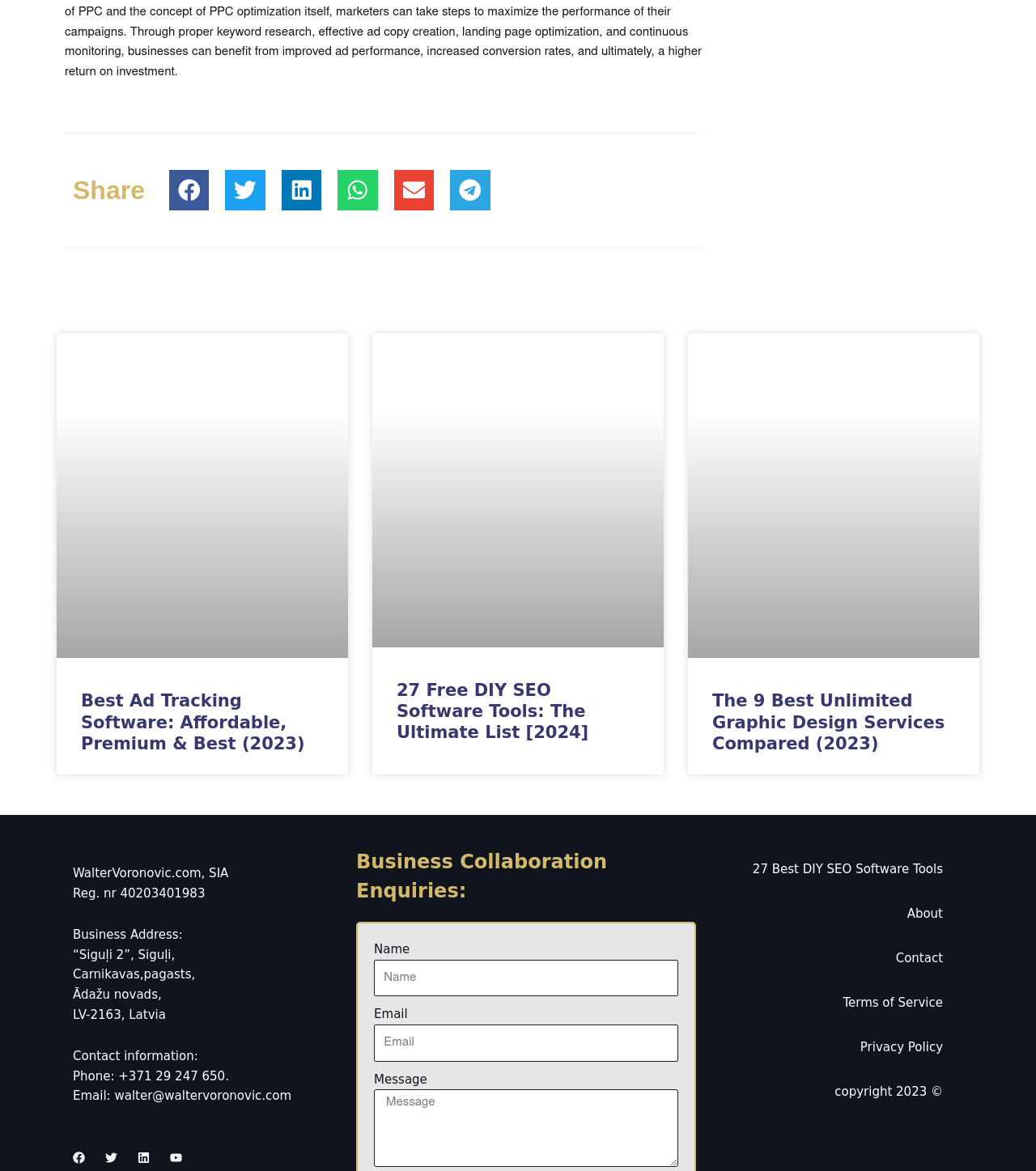Can you give a comprehensive explanation to the question given the content of the image?
What is the company's business address?

The company's business address is mentioned at the bottom of the webpage as '“Siguļi 2”, Siguļi, Carnikavas pagasts, Ādažu novads, LV-2163, Latvia'.